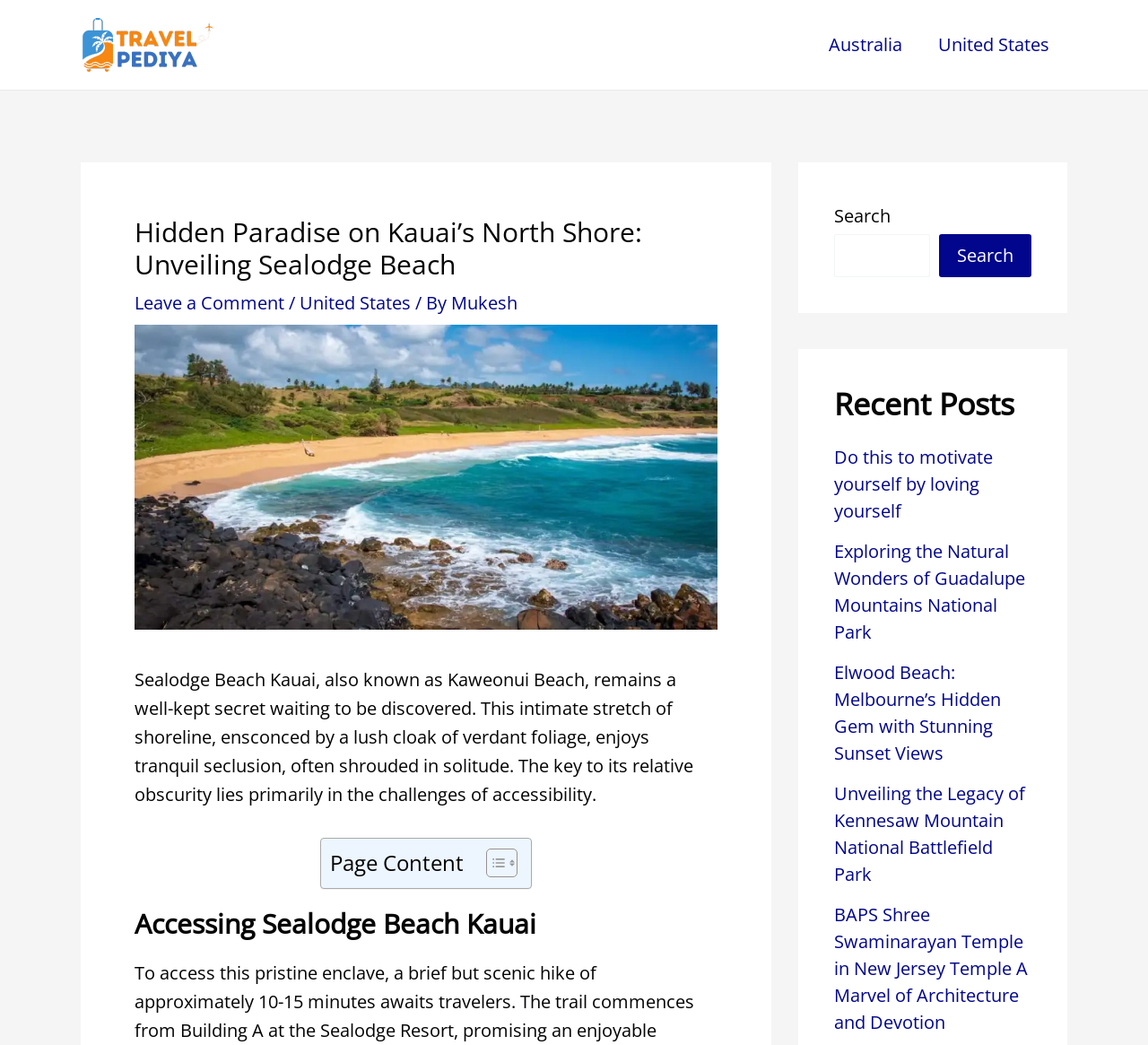Please identify the bounding box coordinates of the region to click in order to complete the task: "Click on the 'Previous' link with a left arrow icon". The coordinates must be four float numbers between 0 and 1, specified as [left, top, right, bottom].

None